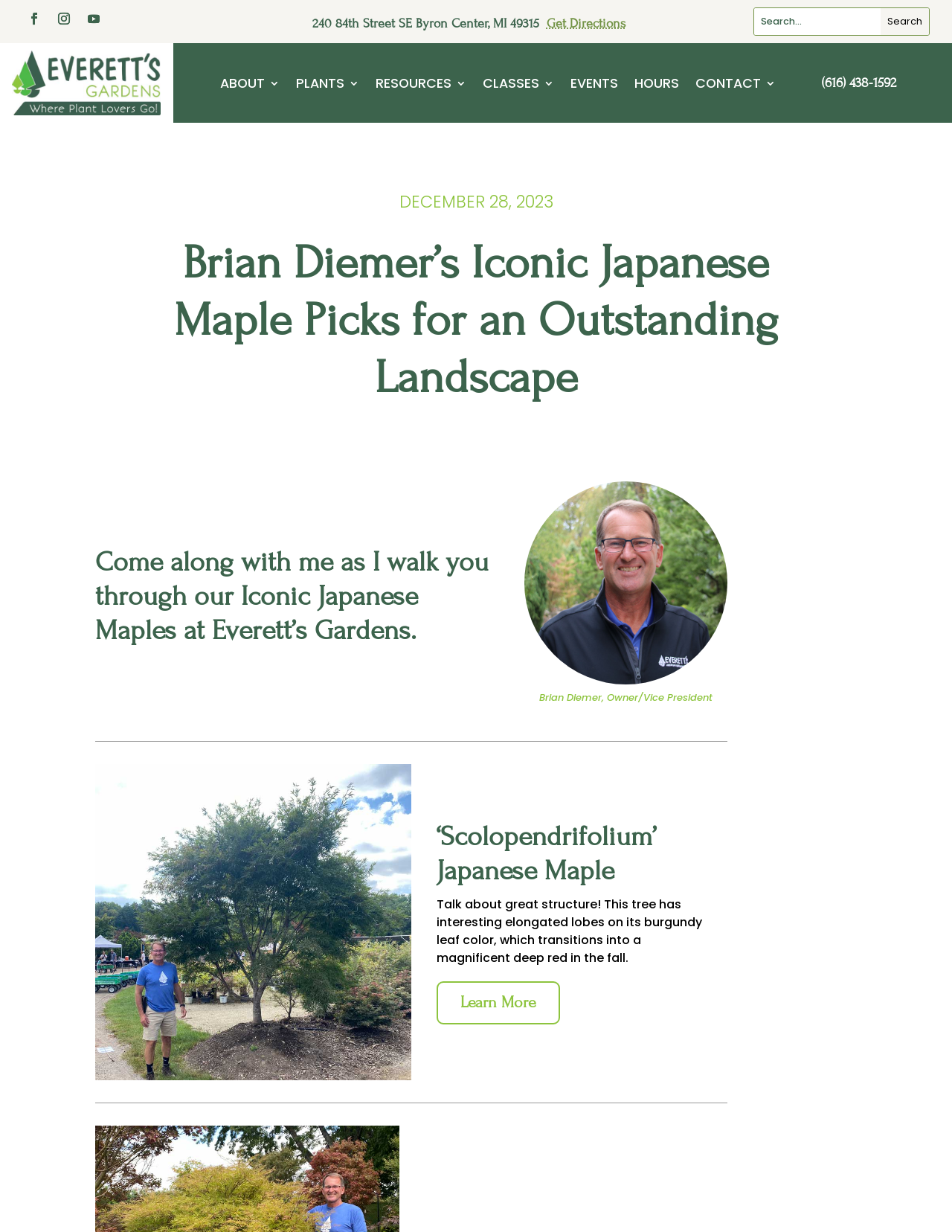Carefully examine the image and provide an in-depth answer to the question: What is the address of Everett's Gardens?

I found the address by looking at the static text element with the bounding box coordinates [0.328, 0.013, 0.574, 0.025], which contains the address information.